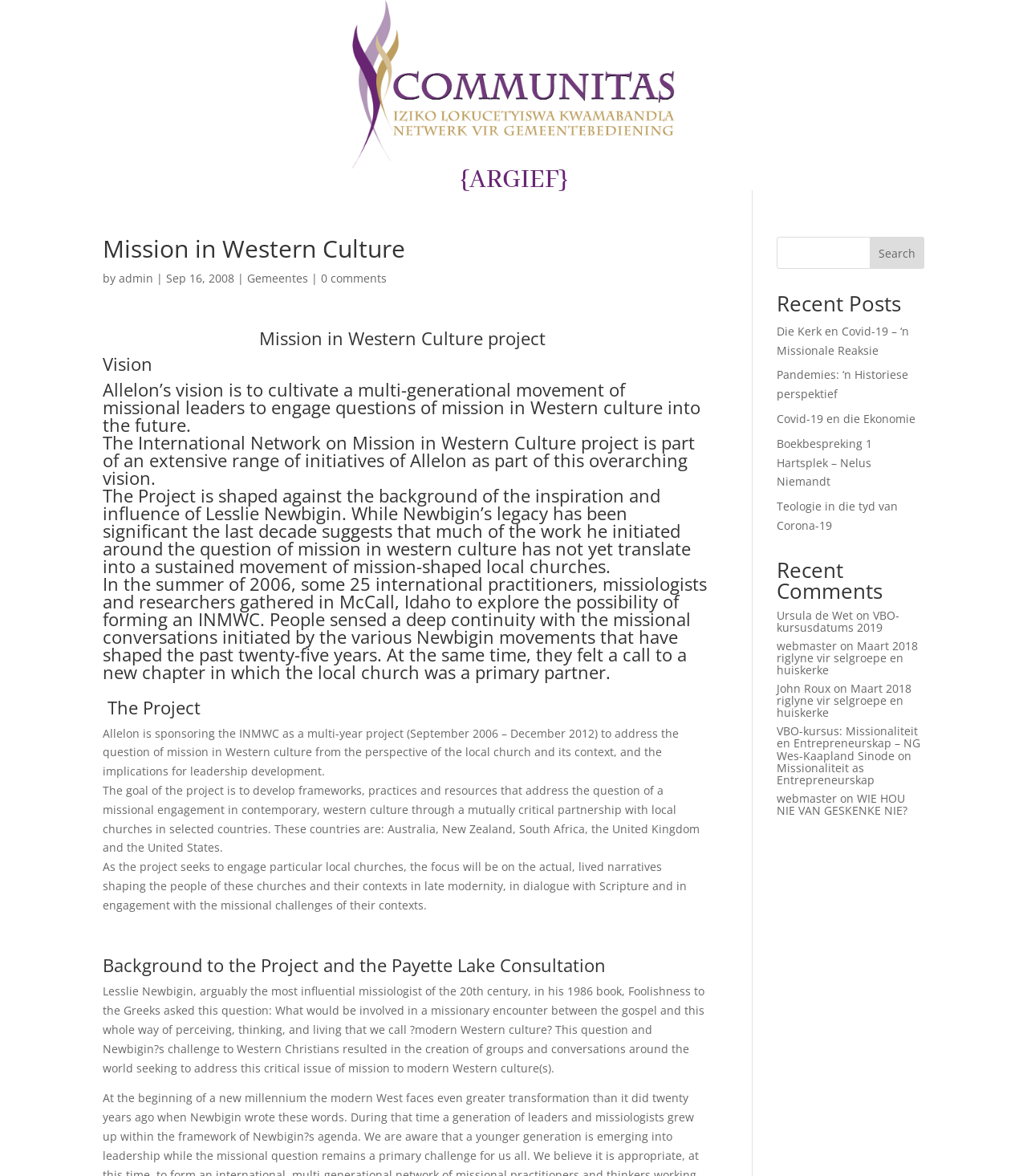Please identify the bounding box coordinates of the element that needs to be clicked to perform the following instruction: "Read the recent post 'Die Kerk en Covid-19 – ‘n Missionale Reaksie'".

[0.756, 0.275, 0.885, 0.304]